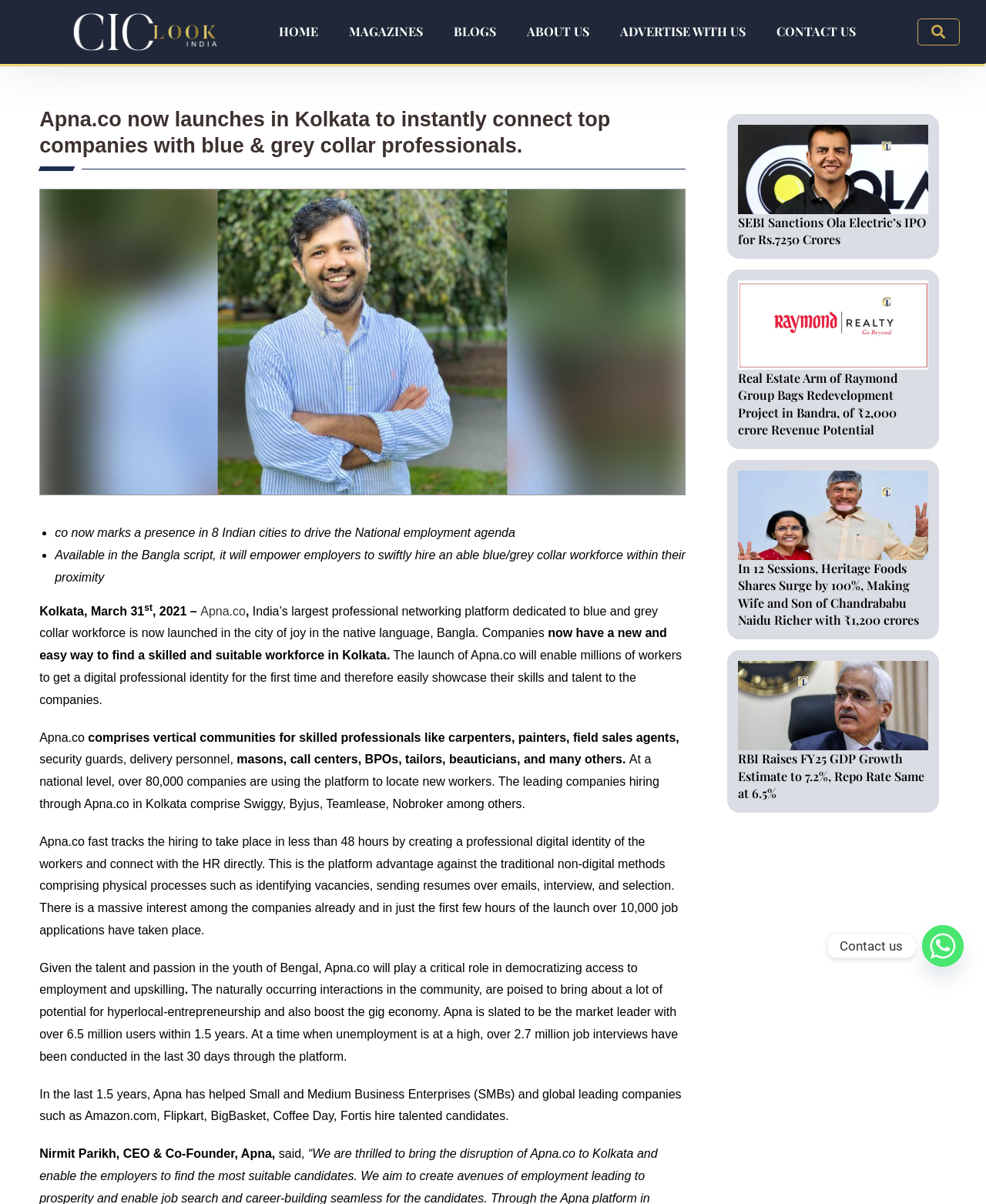Give a short answer to this question using one word or a phrase:
What is the name of the platform launched in Kolkata?

Apna.co